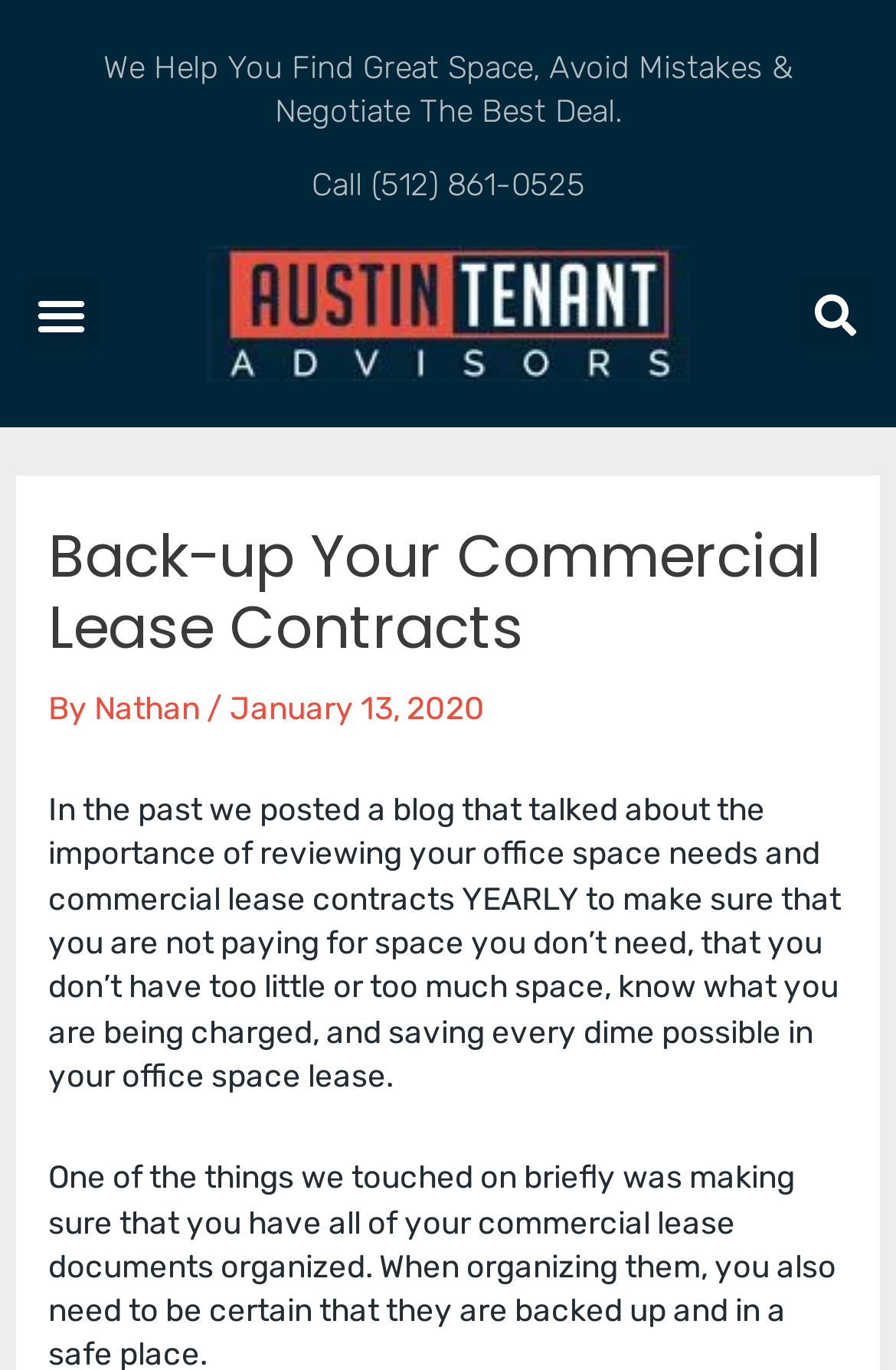Show the bounding box coordinates for the HTML element as described: "name="url" placeholder="Website"".

None